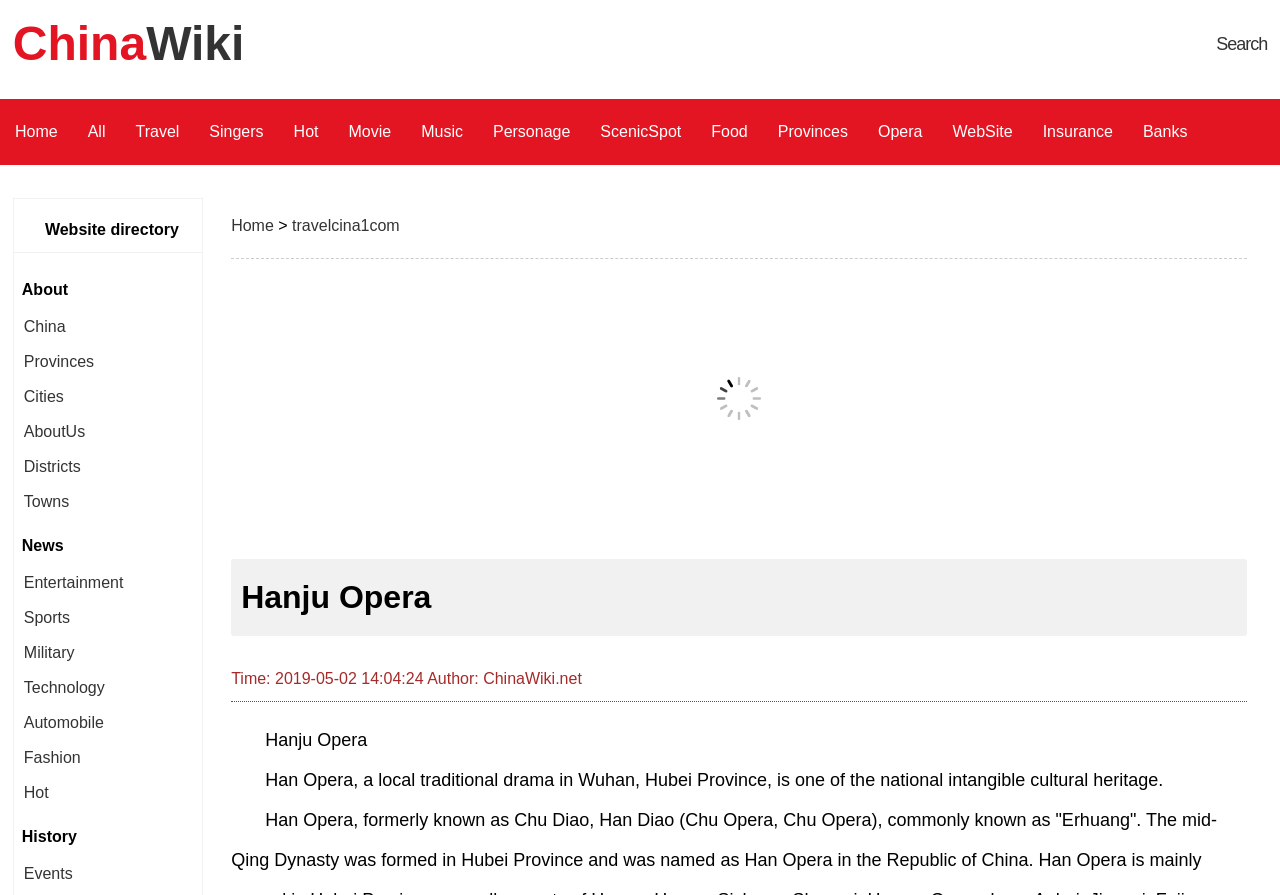Please look at the image and answer the question with a detailed explanation: What is the category of the webpage?

I inferred the category of the webpage by looking at the content of the webpage, which is about Han Opera, a traditional drama in Wuhan, Hubei Province, and concluded that it belongs to the culture category.